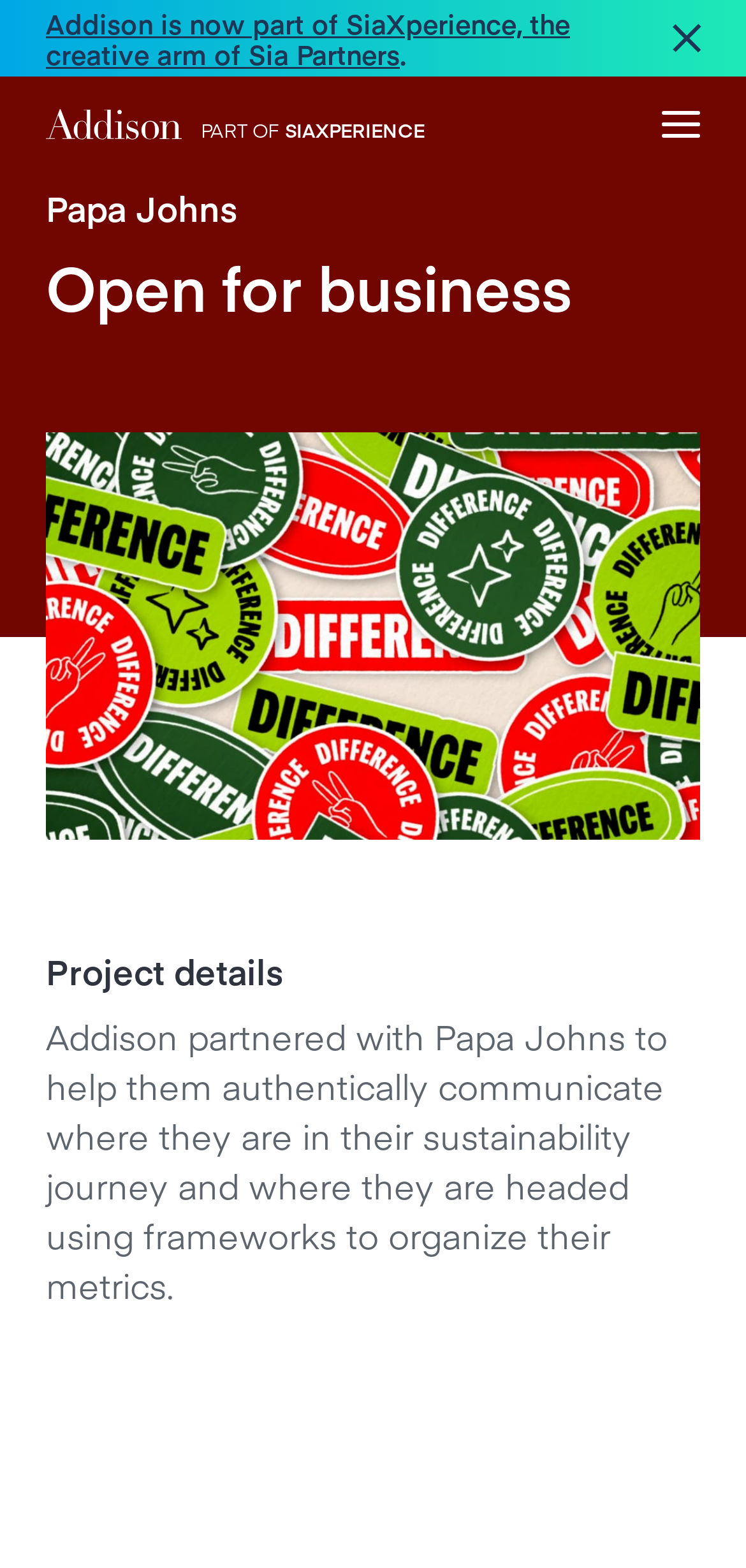Identify the bounding box coordinates for the UI element described as: "AddisonPART OF SIAXPERIENCE". The coordinates should be provided as four floats between 0 and 1: [left, top, right, bottom].

[0.062, 0.069, 0.569, 0.088]